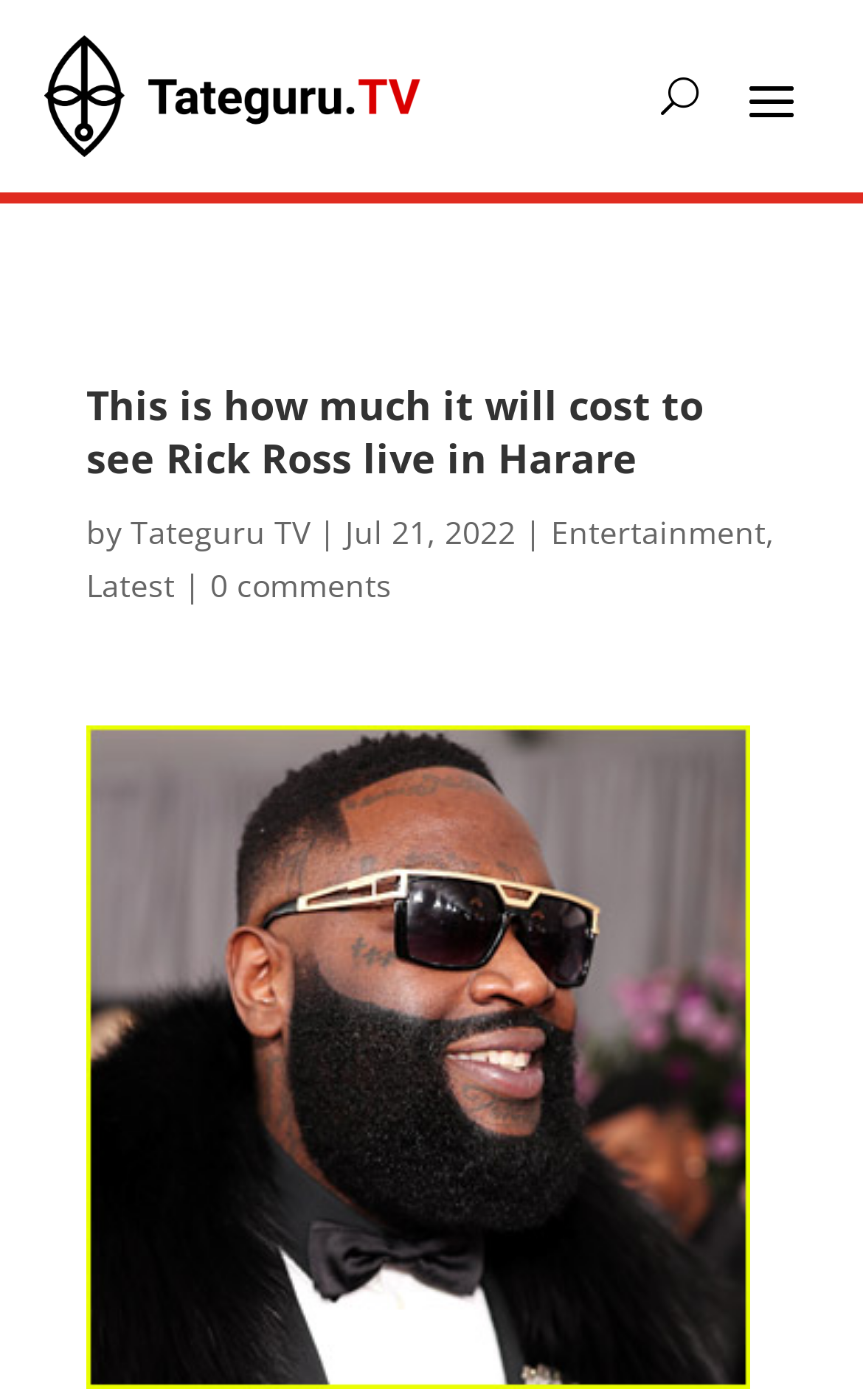Identify the bounding box coordinates for the UI element described as: "Tateguru TV". The coordinates should be provided as four floats between 0 and 1: [left, top, right, bottom].

[0.151, 0.365, 0.359, 0.395]